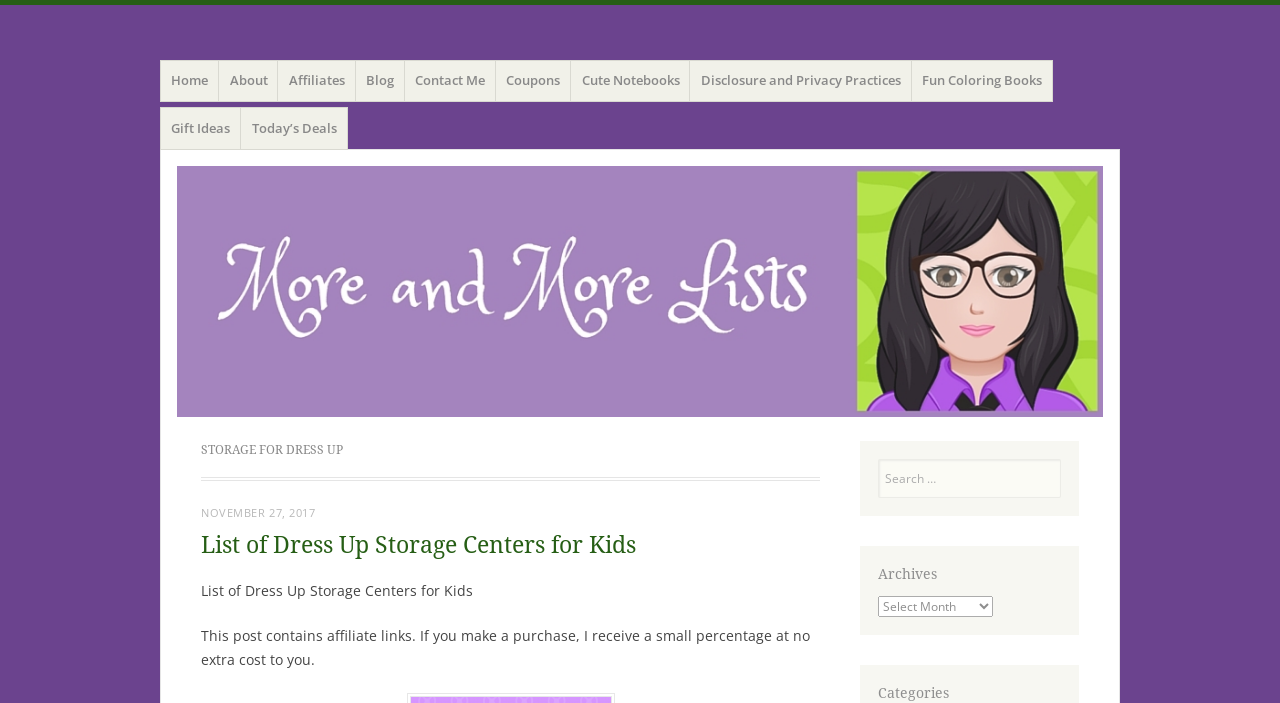Please specify the bounding box coordinates of the clickable region to carry out the following instruction: "check today's deals". The coordinates should be four float numbers between 0 and 1, in the format [left, top, right, bottom].

[0.188, 0.153, 0.272, 0.213]